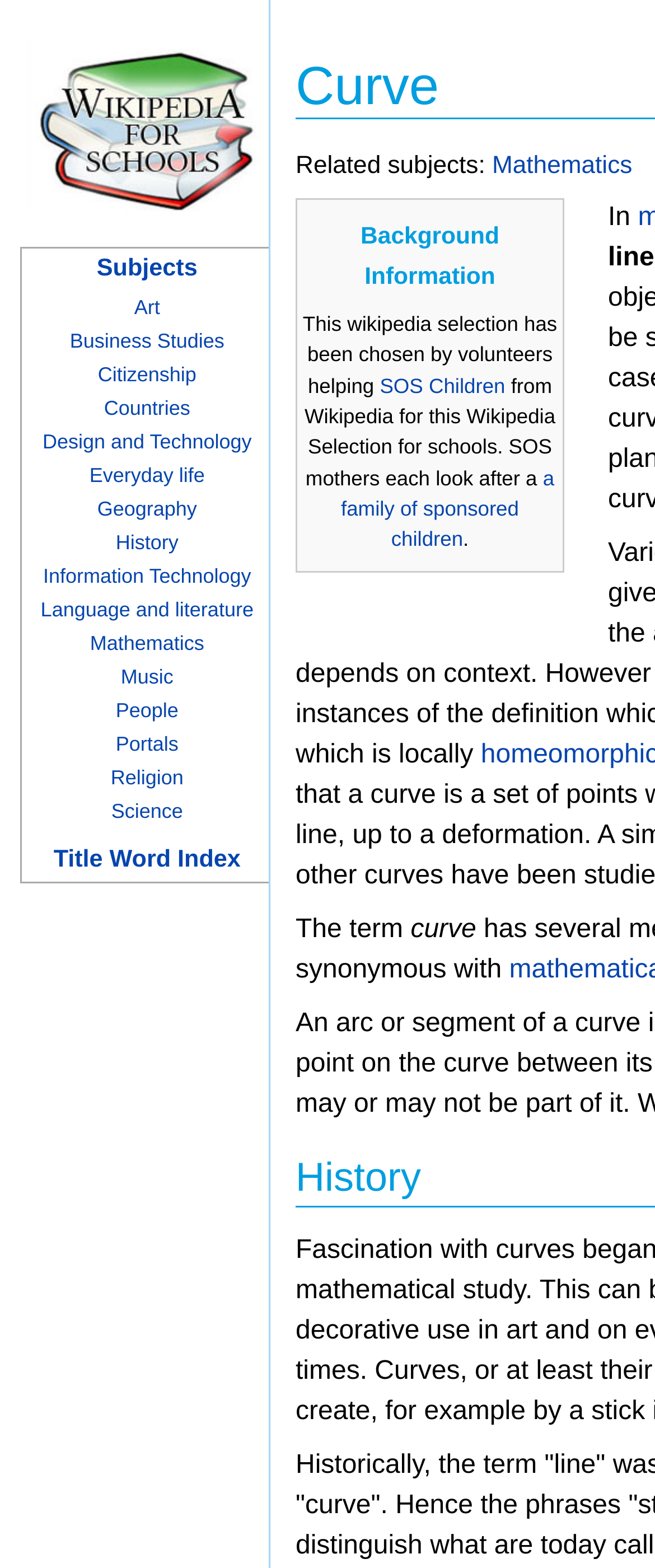Find and specify the bounding box coordinates that correspond to the clickable region for the instruction: "Click on Mathematics".

[0.137, 0.402, 0.312, 0.417]